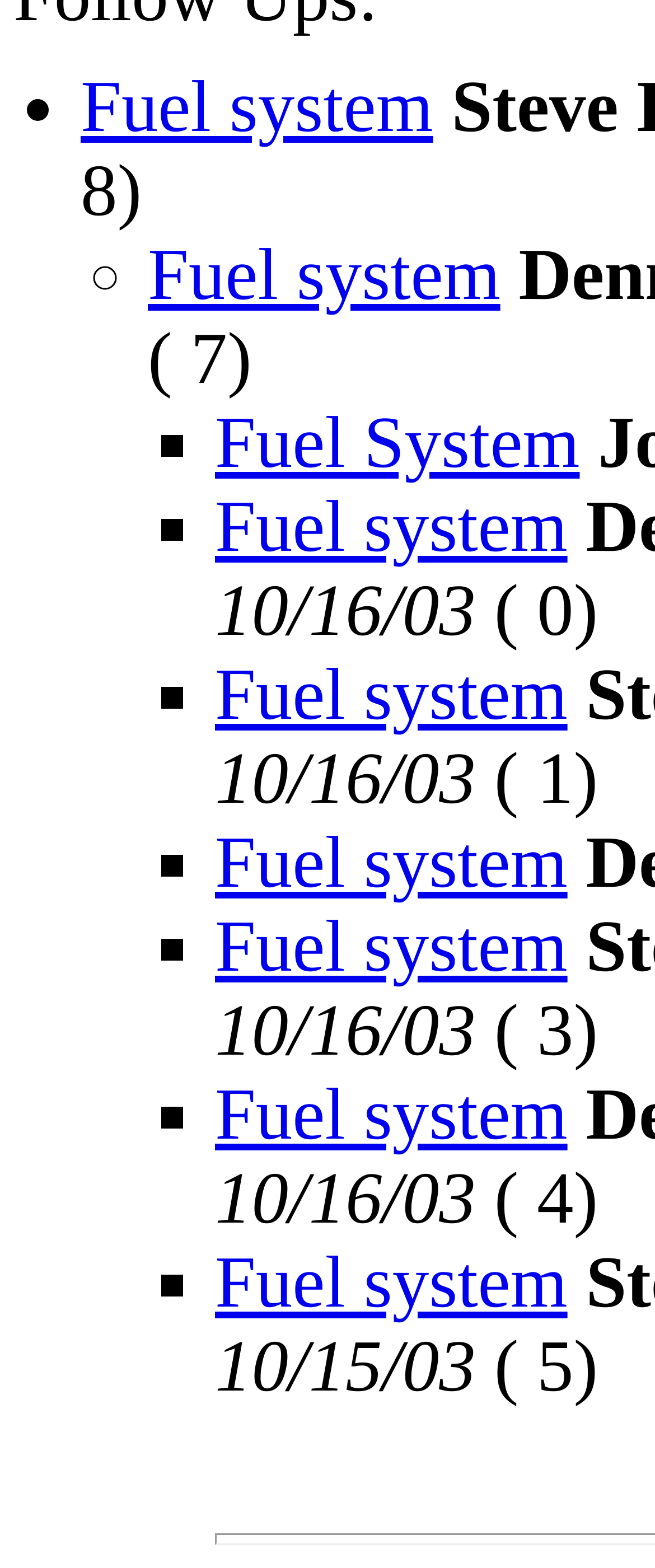Please determine the bounding box coordinates of the element's region to click in order to carry out the following instruction: "click on Fuel system". The coordinates should be four float numbers between 0 and 1, i.e., [left, top, right, bottom].

[0.328, 0.311, 0.866, 0.362]